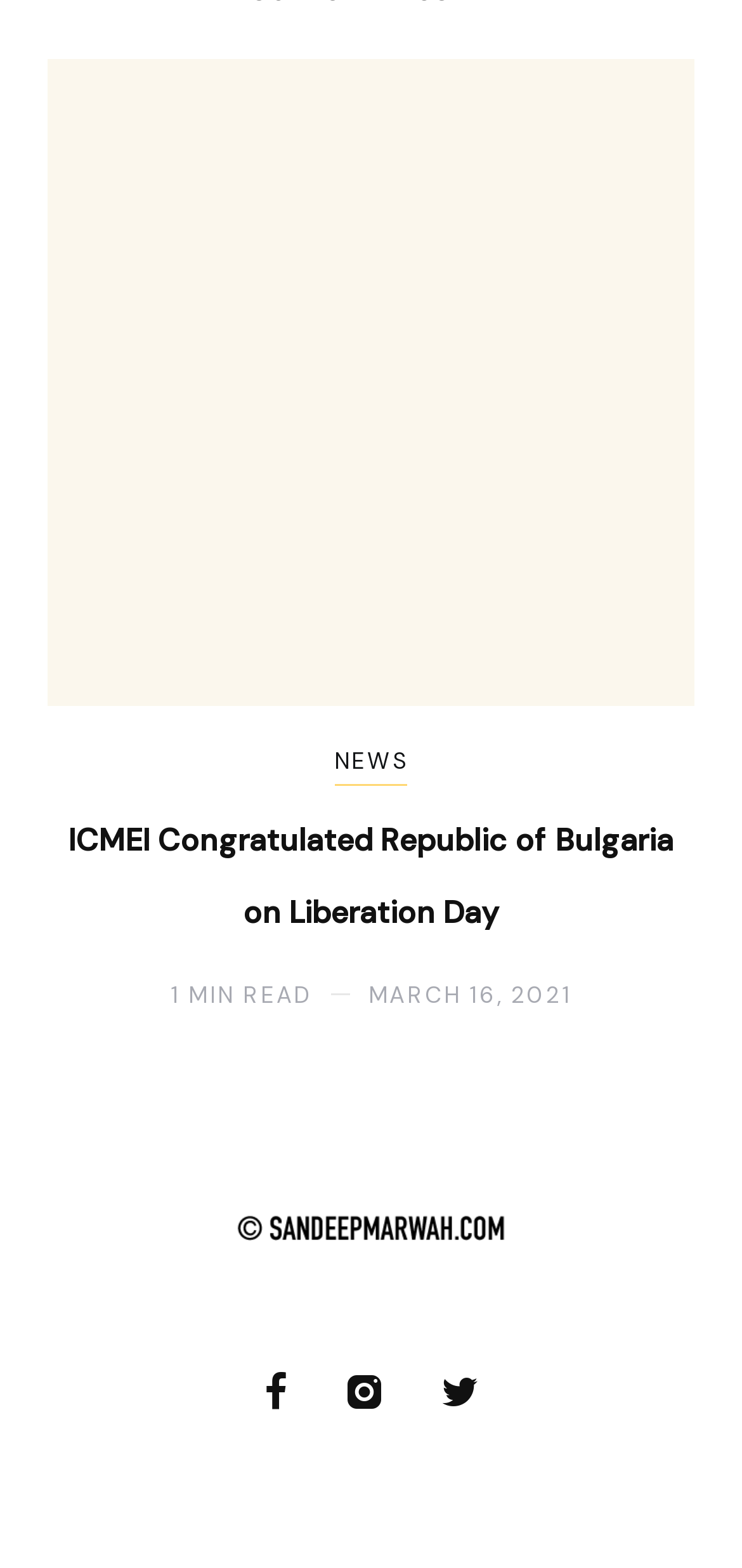What is the category of the current article?
Ensure your answer is thorough and detailed.

I determined the category by looking at the link element with the text 'NEWS' which is located below the figure element and above the heading element, indicating that it is a category label.